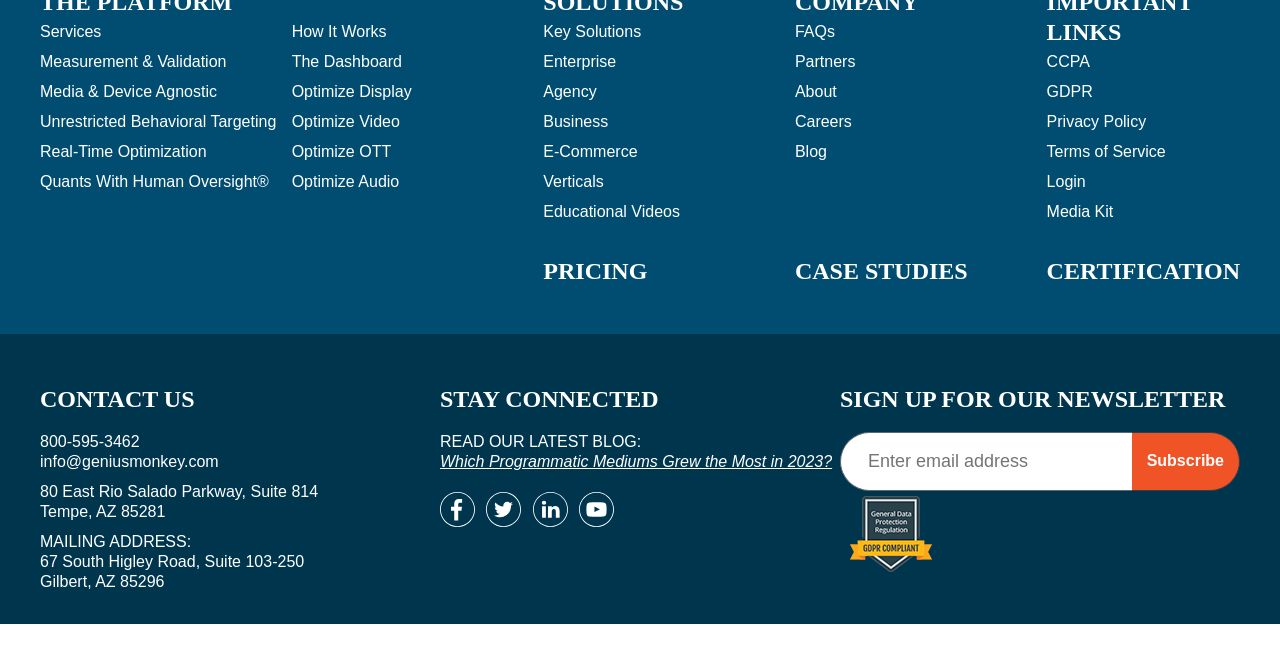What is the purpose of the textbox in the 'SIGN UP FOR OUR NEWSLETTER' section?
Refer to the image and answer the question using a single word or phrase.

Enter email address